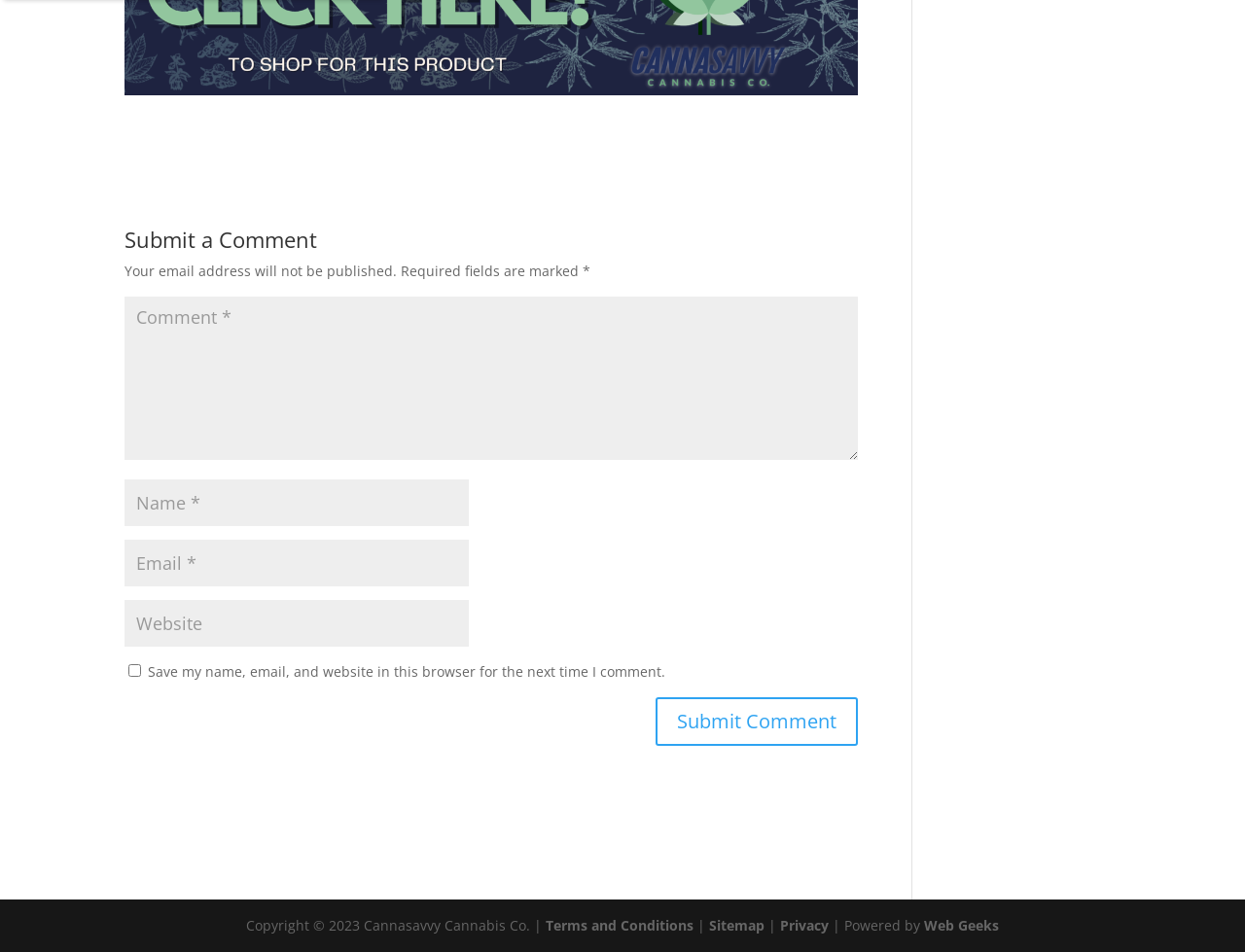What is the copyright information on the webpage?
Please provide a full and detailed response to the question.

The webpage displays copyright information at the bottom, indicating that the content is owned by Cannasavvy Cannabis Co. and copyrighted in 2023.